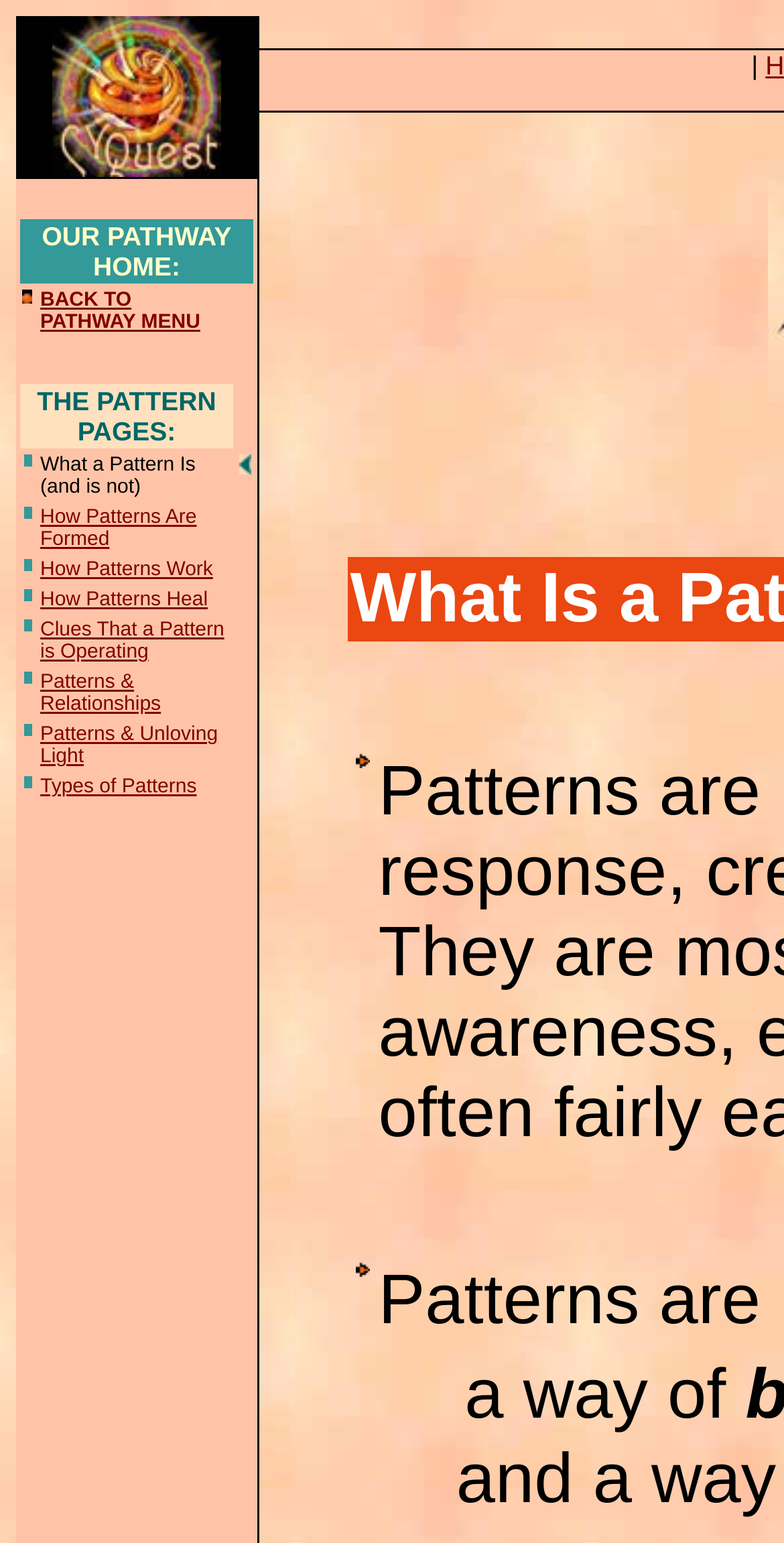Please determine the bounding box coordinates for the element that should be clicked to follow these instructions: "Learn about 'How Patterns Are Formed'".

[0.051, 0.328, 0.251, 0.357]